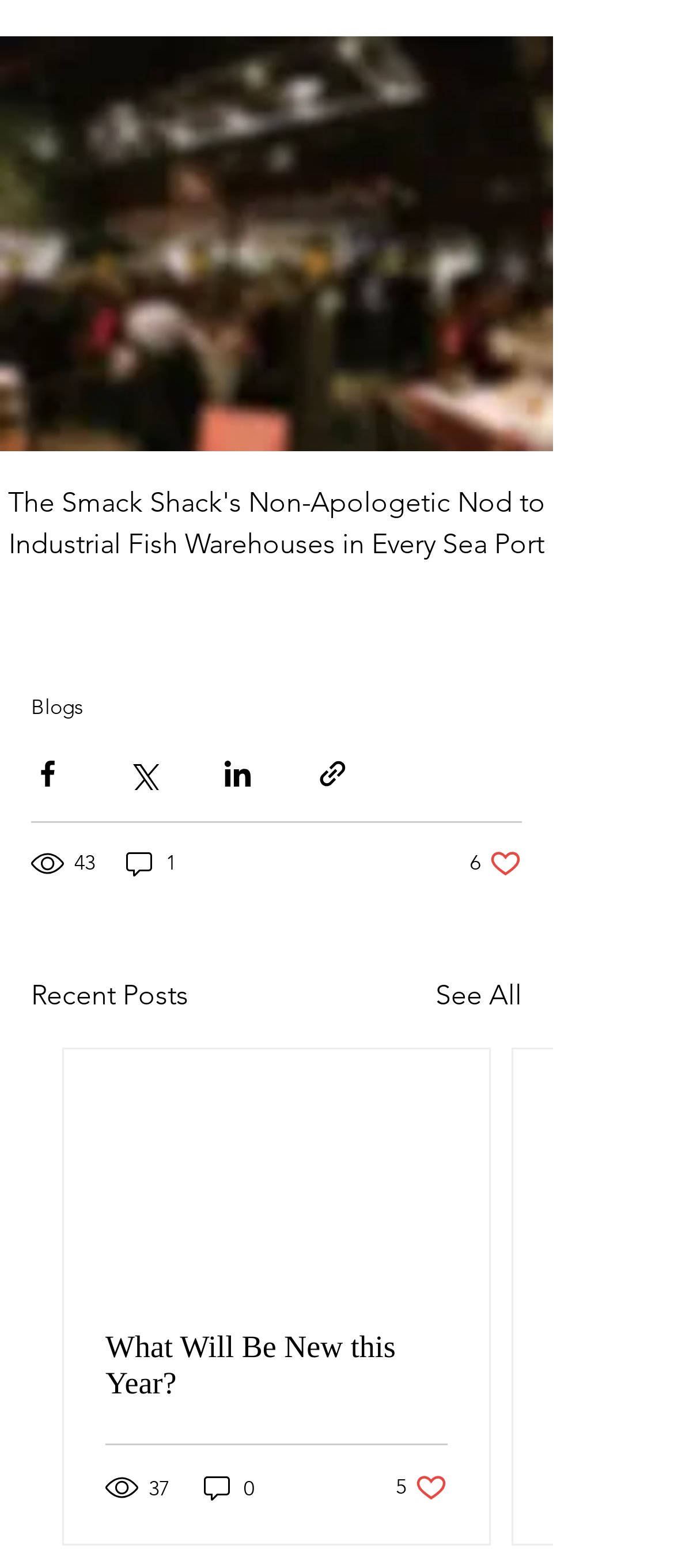Locate the bounding box coordinates of the UI element described by: "See All". Provide the coordinates as four float numbers between 0 and 1, formatted as [left, top, right, bottom].

[0.646, 0.621, 0.774, 0.648]